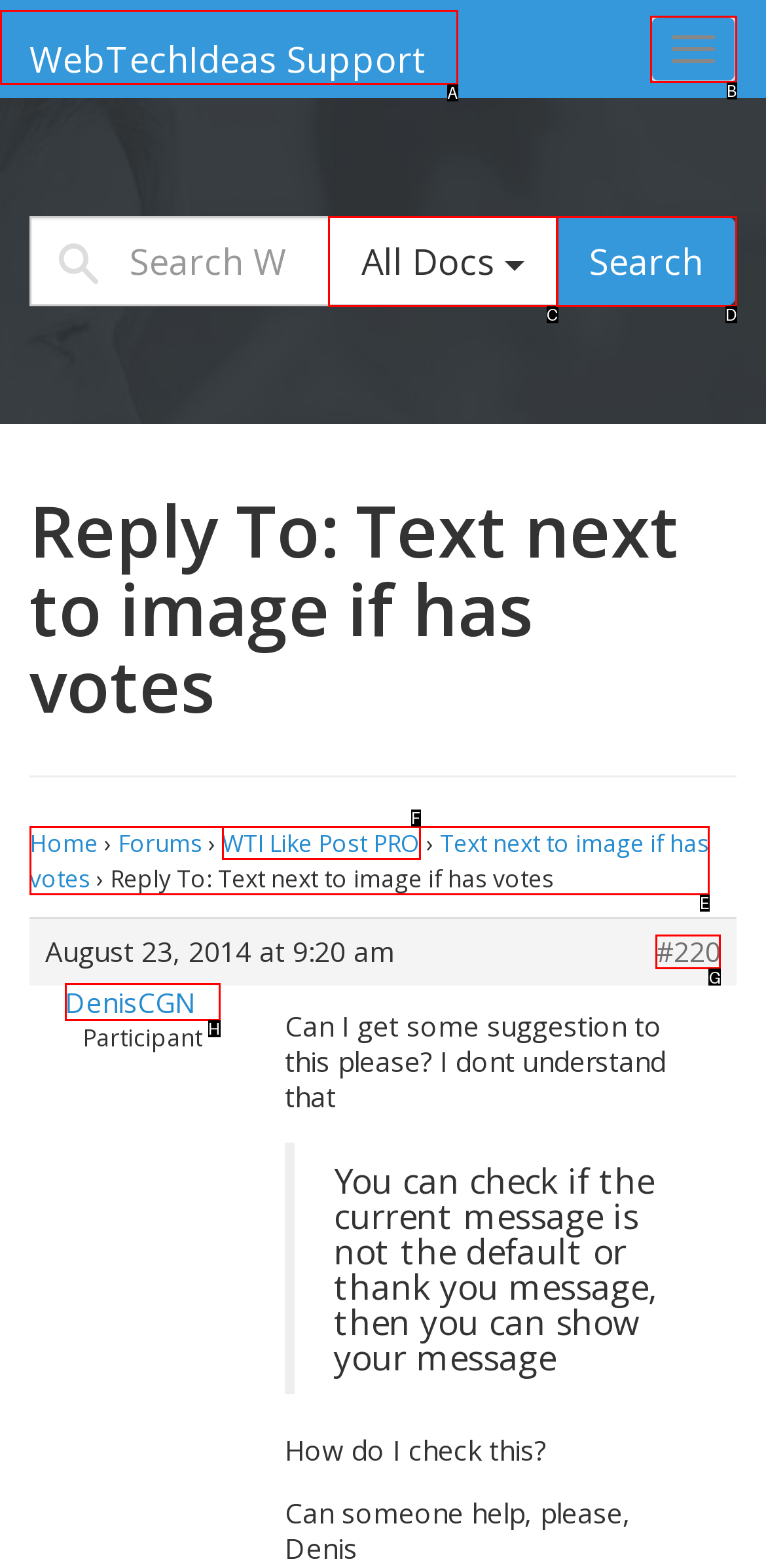Decide which HTML element to click to complete the task: Reply to the post Provide the letter of the appropriate option.

G